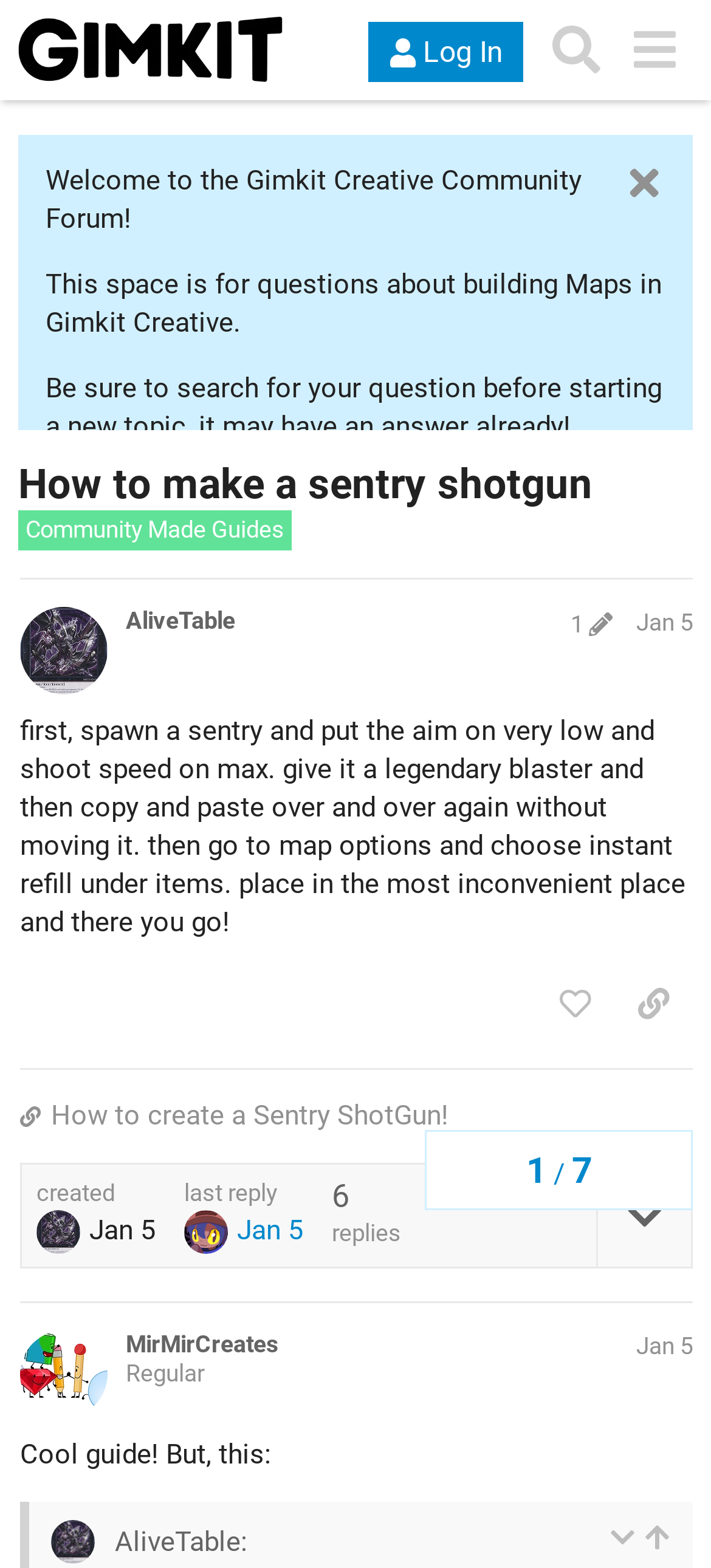Please find the bounding box coordinates of the element that you should click to achieve the following instruction: "Read the community guide on how to make a sentry shotgun". The coordinates should be presented as four float numbers between 0 and 1: [left, top, right, bottom].

[0.026, 0.292, 0.974, 0.326]